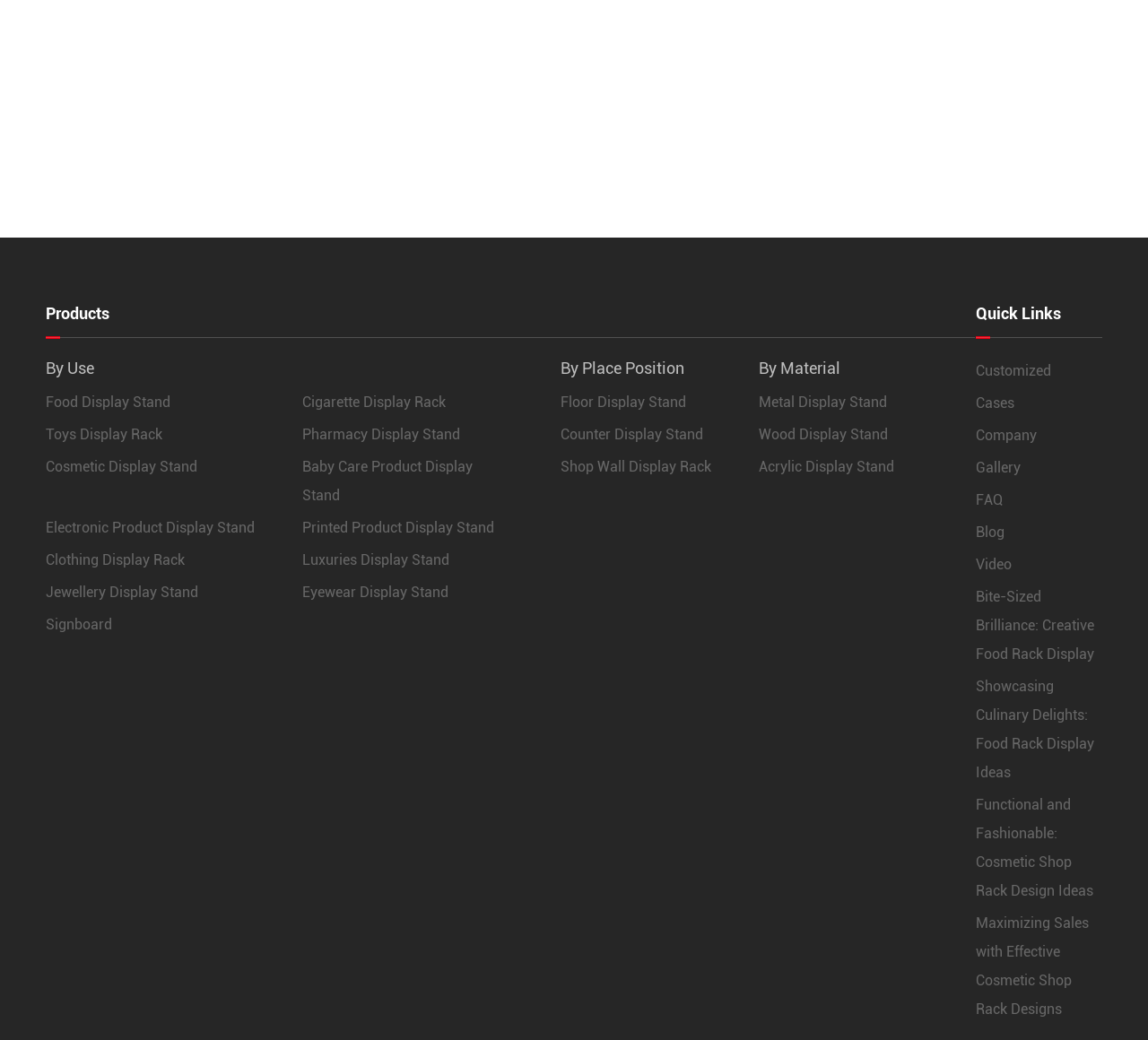How many product links are there under 'By Use'?
Answer with a single word or phrase by referring to the visual content.

9